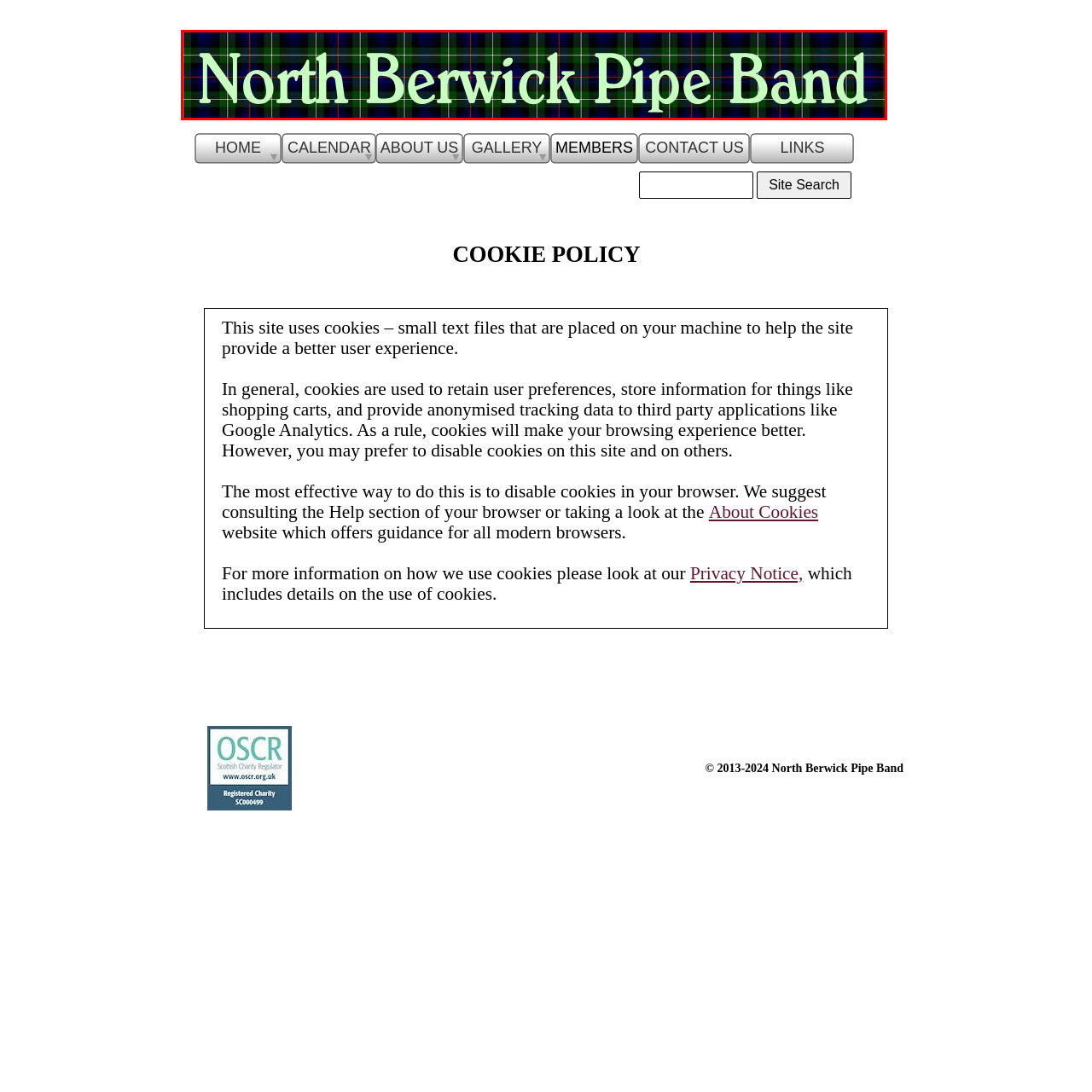Please provide a one-word or phrase response to the following question by examining the image within the red boundary:
What is the purpose of the visual representation?

To highlight the band's identity